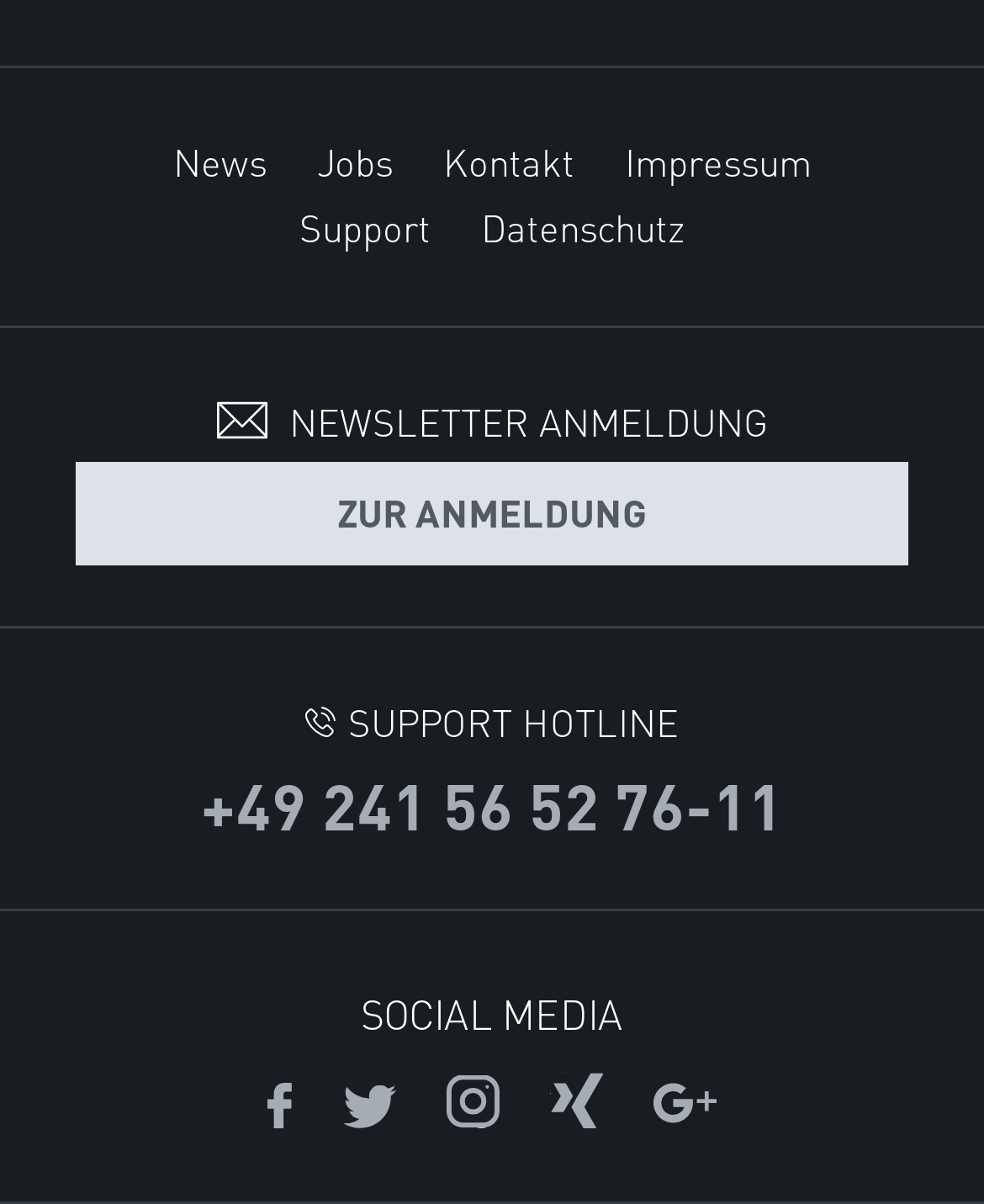Provide a one-word or short-phrase answer to the question:
What is the last link in the main navigation menu?

Impressum